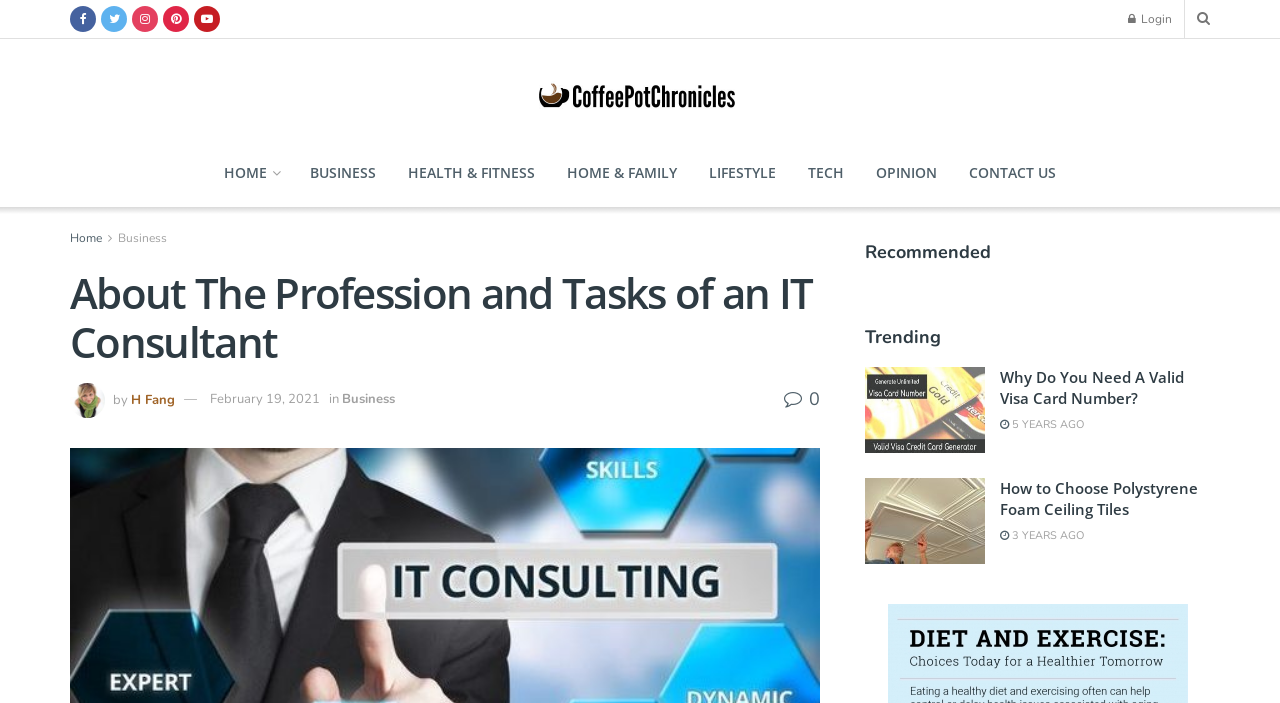How many categories are listed in the top navigation menu?
Can you offer a detailed and complete answer to this question?

By examining the links in the top navigation menu, I count 7 categories: HOME, BUSINESS, HEALTH & FITNESS, HOME & FAMILY, LIFESTYLE, TECH, and OPINION.